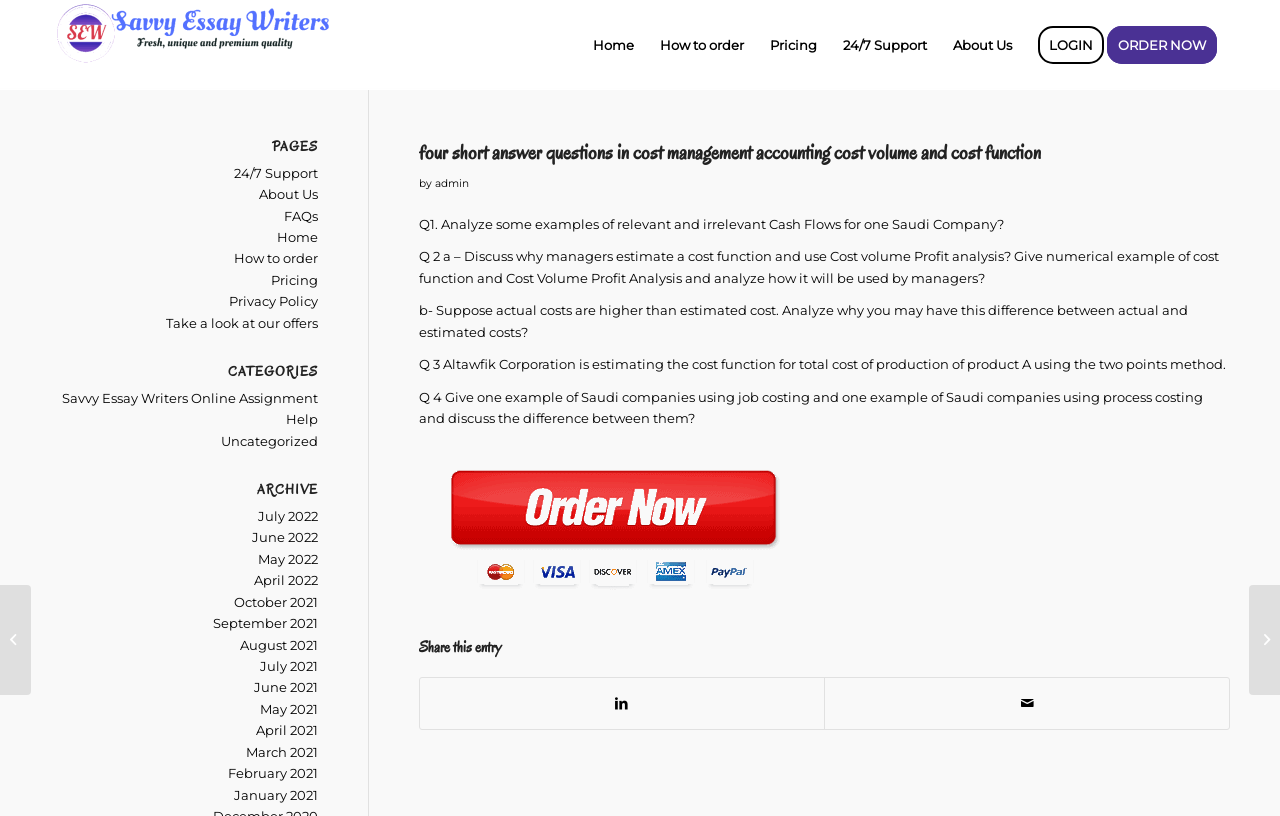Identify the coordinates of the bounding box for the element that must be clicked to accomplish the instruction: "Share this entry on LinkedIn".

[0.328, 0.83, 0.644, 0.893]